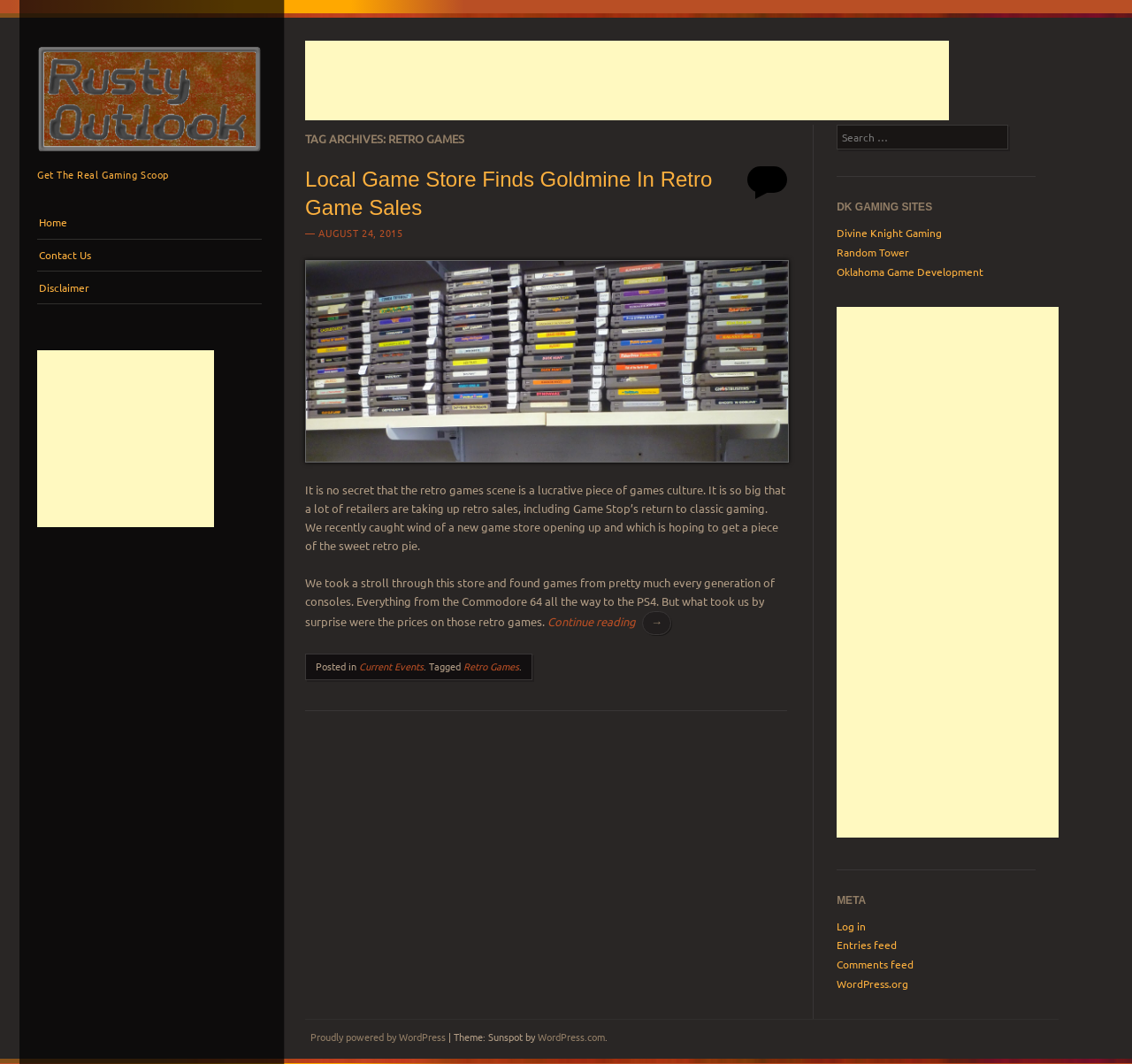What is the purpose of the search bar?
By examining the image, provide a one-word or phrase answer.

To search the website